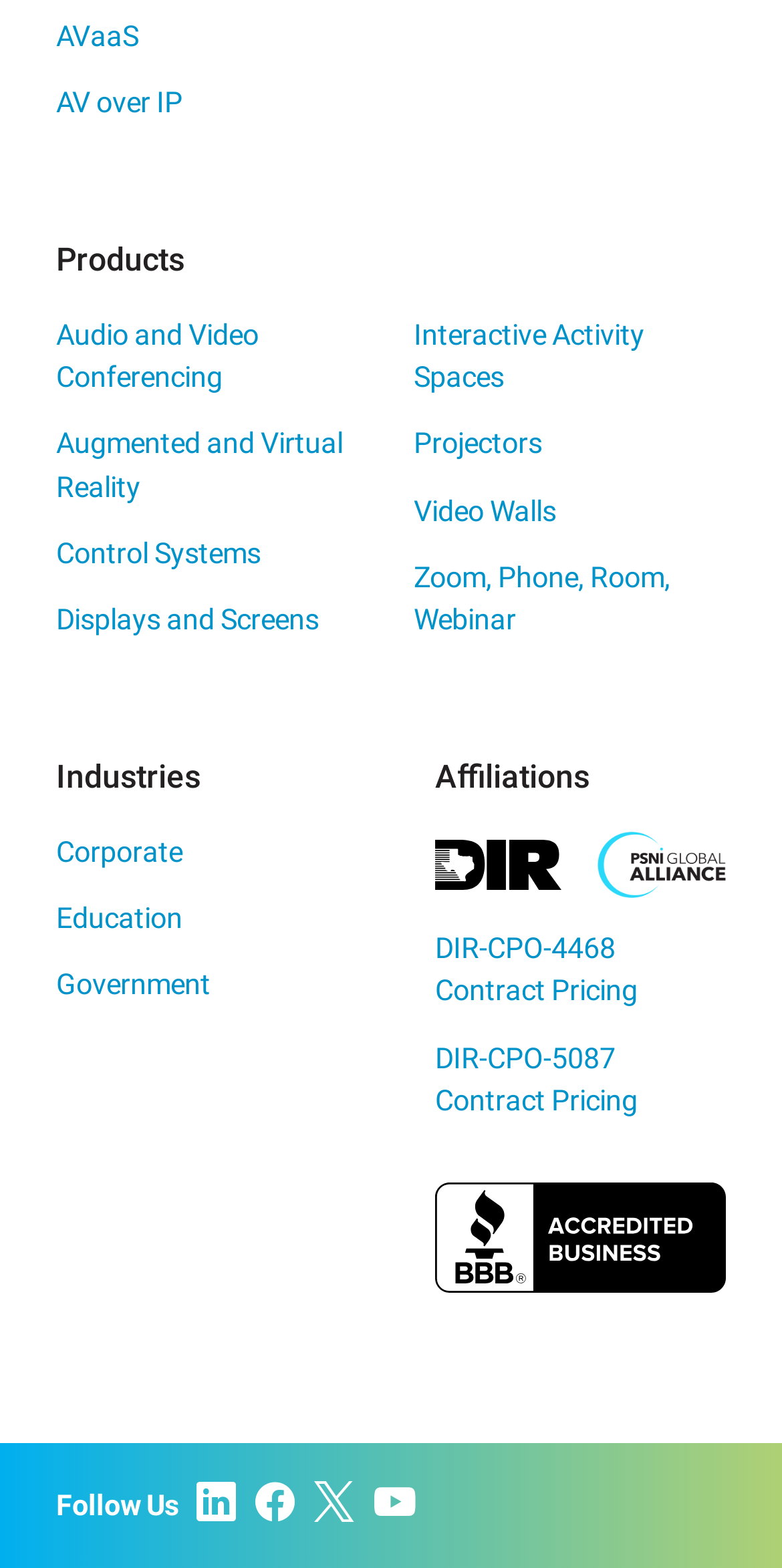How many social media links are there?
Analyze the image and provide a thorough answer to the question.

There are four social media links: 'LinkedIn', 'Facebook', 'YouTube', and another unspecified platform, which are located at the bottom left of the webpage with bounding box coordinates of [0.247, 0.944, 0.304, 0.979], [0.323, 0.944, 0.379, 0.979], [0.476, 0.944, 0.532, 0.979], and [0.398, 0.944, 0.457, 0.979] respectively.